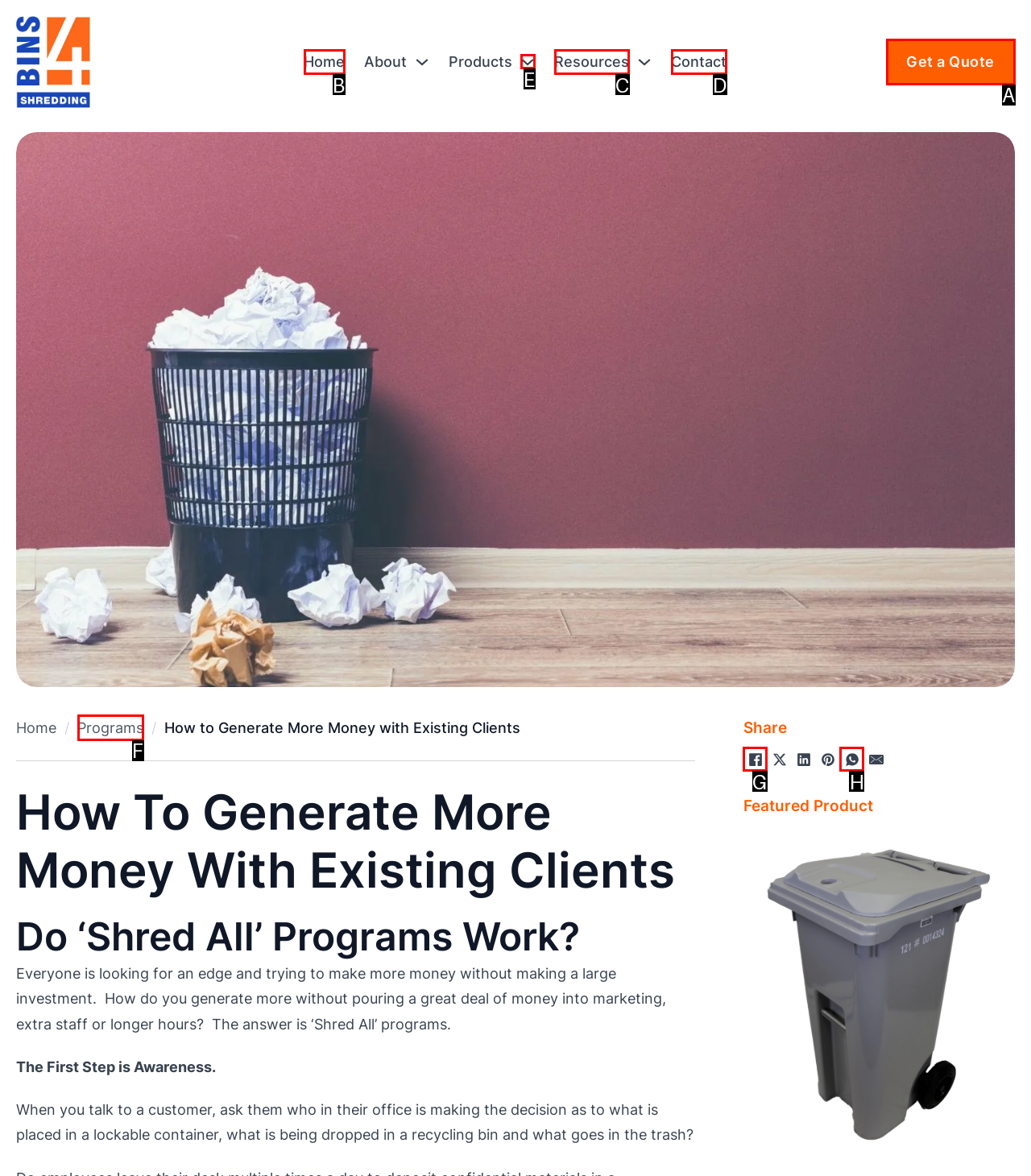Choose the HTML element that needs to be clicked for the given task: Click on the 'Facebook' share link Respond by giving the letter of the chosen option.

G